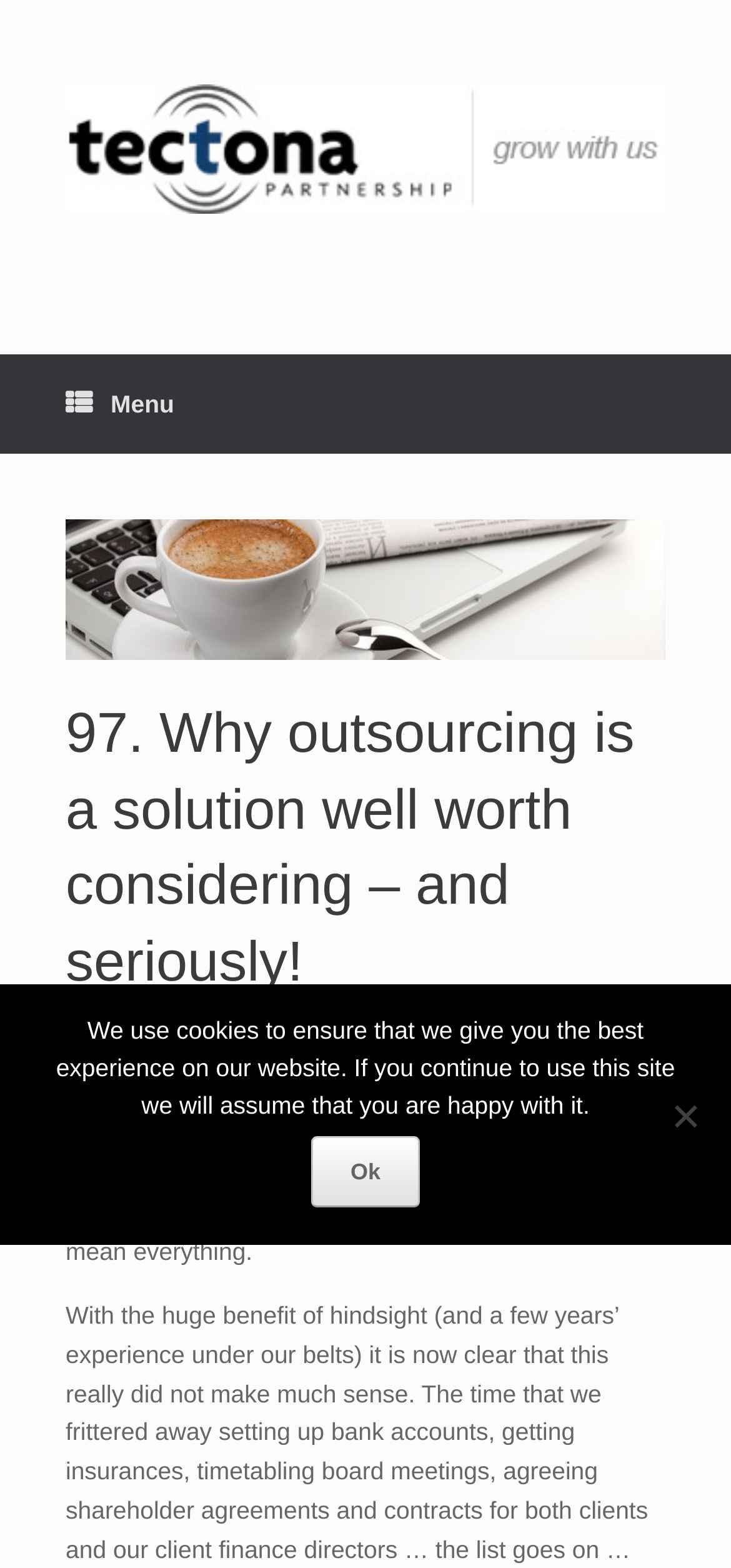What is the purpose of the website?
Your answer should be a single word or phrase derived from the screenshot.

Outsourcing solution